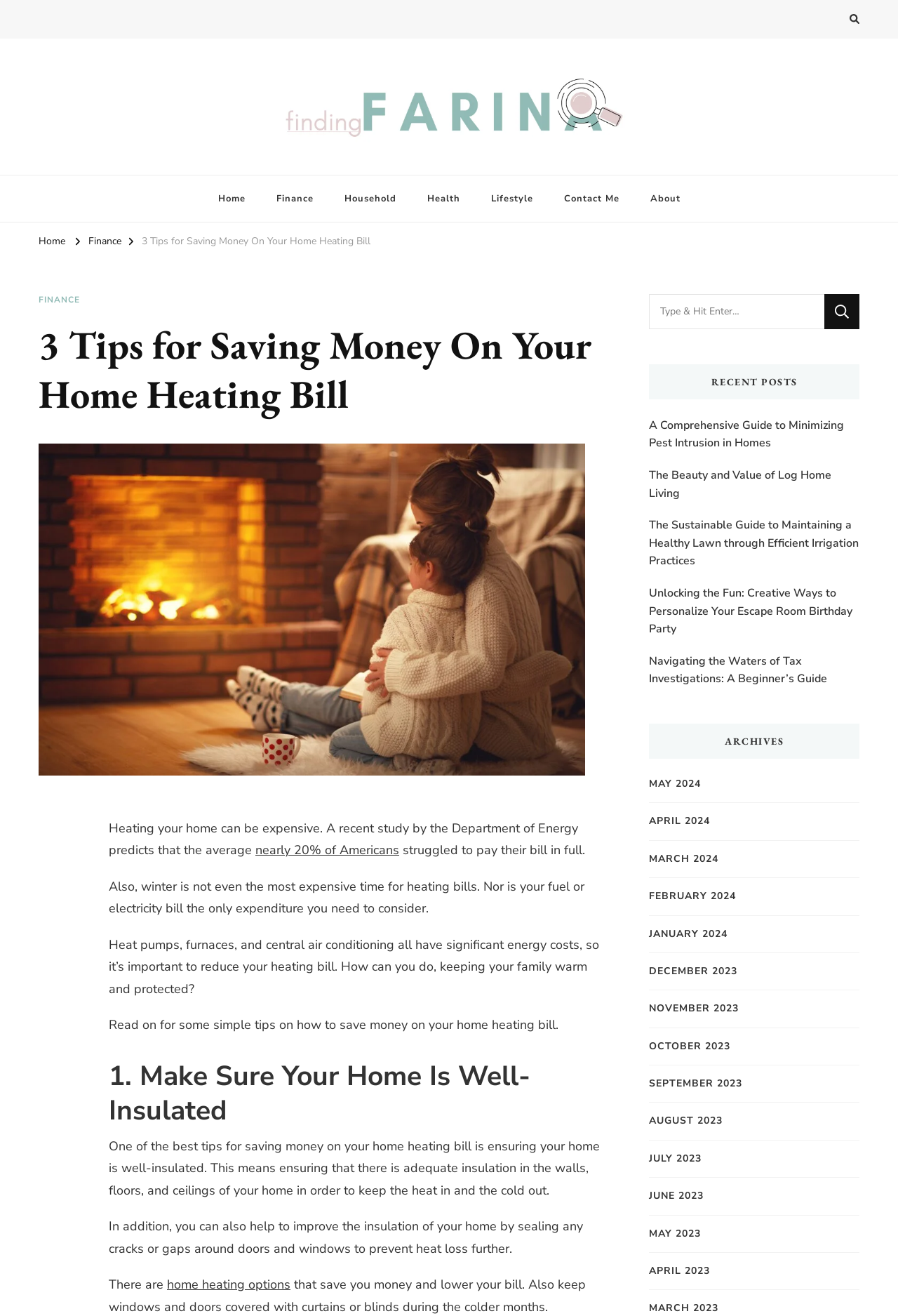Identify the bounding box of the UI element described as follows: "home heating options". Provide the coordinates as four float numbers in the range of 0 to 1 [left, top, right, bottom].

[0.186, 0.97, 0.323, 0.982]